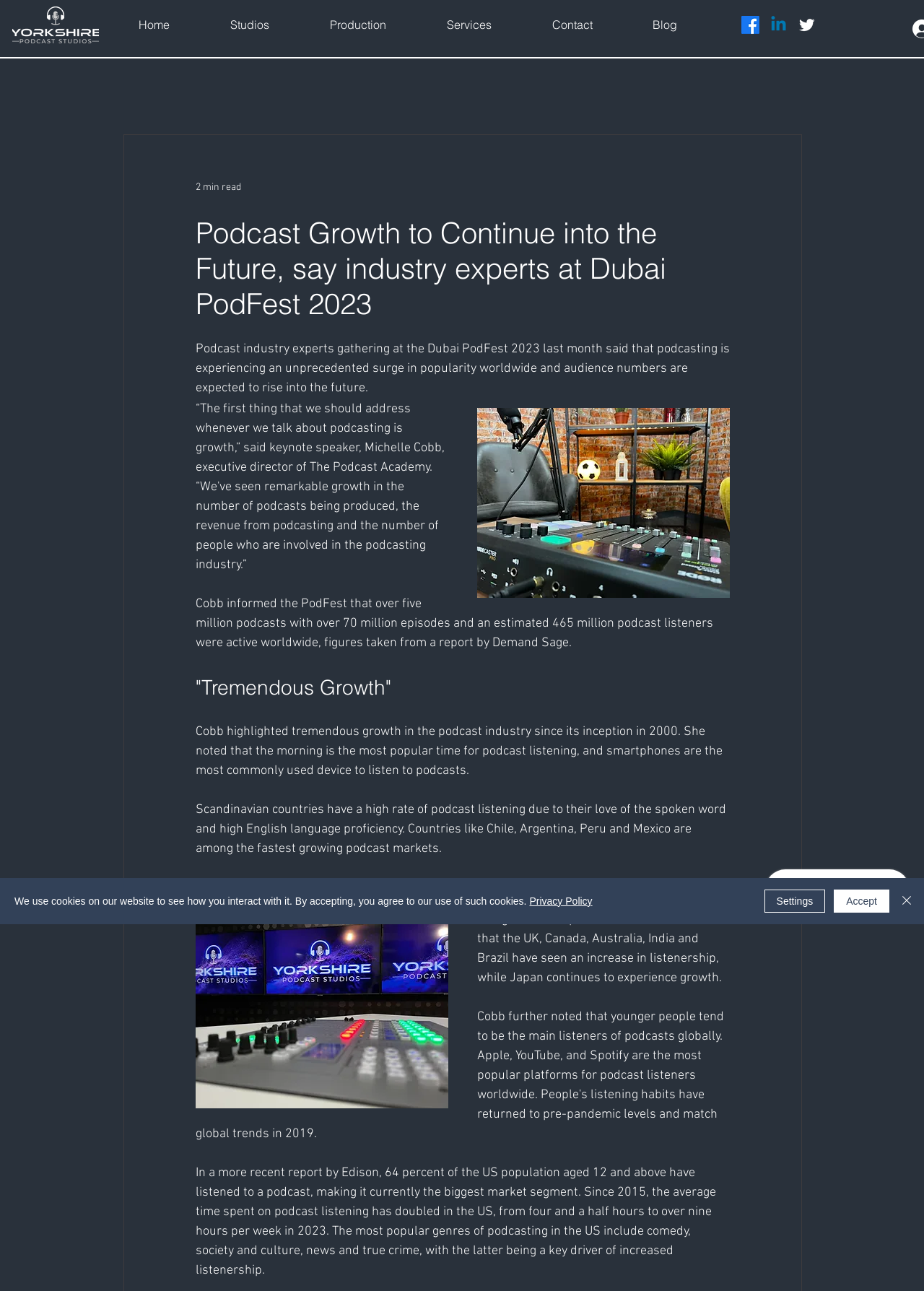Summarize the webpage with a detailed and informative caption.

The webpage is about podcasting and its growth into the future. At the top left, there is a logo of Yorkshire Podcast Studios. Next to it, there is a navigation bar with links to different sections of the website, including Home, Studios, Production, Services, Contact, and Blog.

On the top right, there is a social bar with links to Facebook, Sports Broadcast Media, and Twitter, each accompanied by an image. Below the navigation bar, there is a heading that reads "Podcast Growth to Continue into the Future, say industry experts at Dubai PodFest 2023". 

The main content of the webpage is an article that discusses the growth of podcasting. The article starts with a summary of a report by industry experts at Dubai PodFest 2023, stating that podcasting is experiencing an unprecedented surge in popularity worldwide and audience numbers are expected to rise into the future. 

There are several sections in the article, including "Tremendous Growth", "Increase in Podcast Listenership", and others. Each section provides statistics and insights about the podcasting industry, such as the number of active podcasts, episodes, and listeners worldwide, as well as the most popular times and devices for listening to podcasts.

Throughout the article, there are buttons and links to Yorkshire Podcast Studios, which offer studios for all podcast requirements. At the bottom of the webpage, there is a Wix Chat iframe and a cookie alert that informs users about the website's use of cookies and provides links to the Privacy Policy and settings.